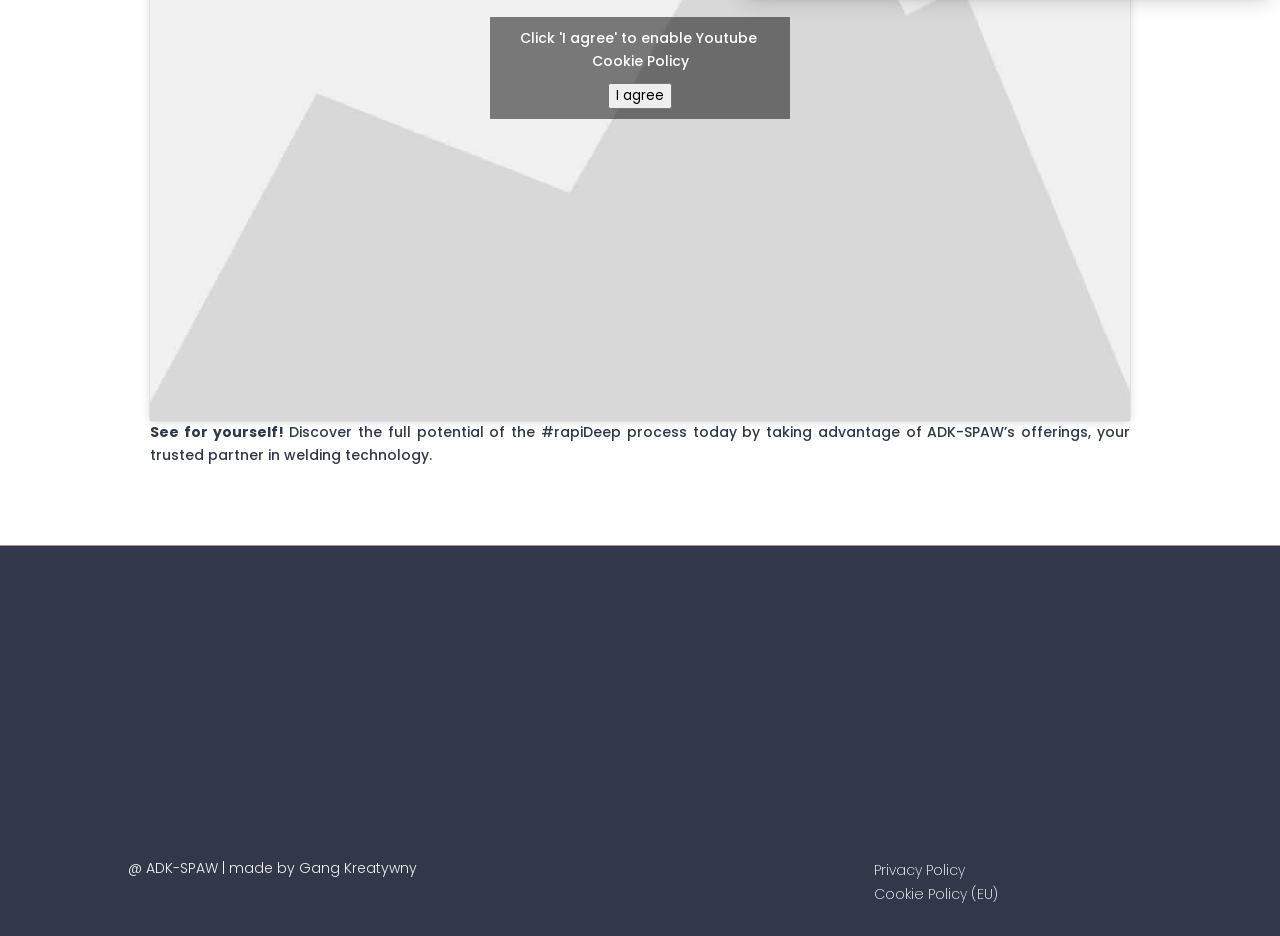Pinpoint the bounding box coordinates of the element that must be clicked to accomplish the following instruction: "Contact ADK-SPAW at 17/79 Świętokrzyska Street, Radom". The coordinates should be in the format of four float numbers between 0 and 1, i.e., [left, top, right, bottom].

[0.683, 0.696, 0.9, 0.723]